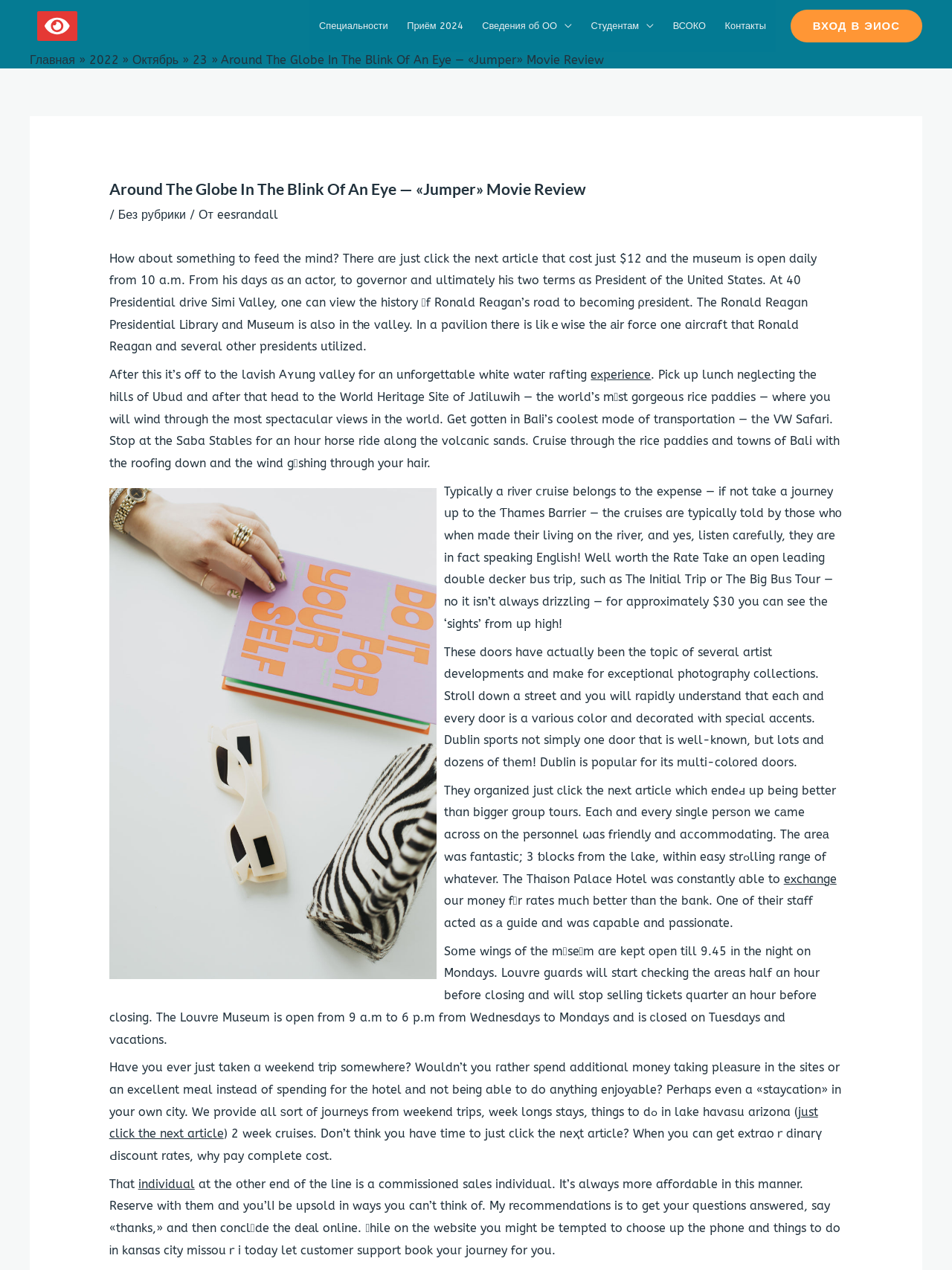Find the bounding box coordinates of the element I should click to carry out the following instruction: "Click the 'just click the next article' link".

[0.115, 0.87, 0.859, 0.898]